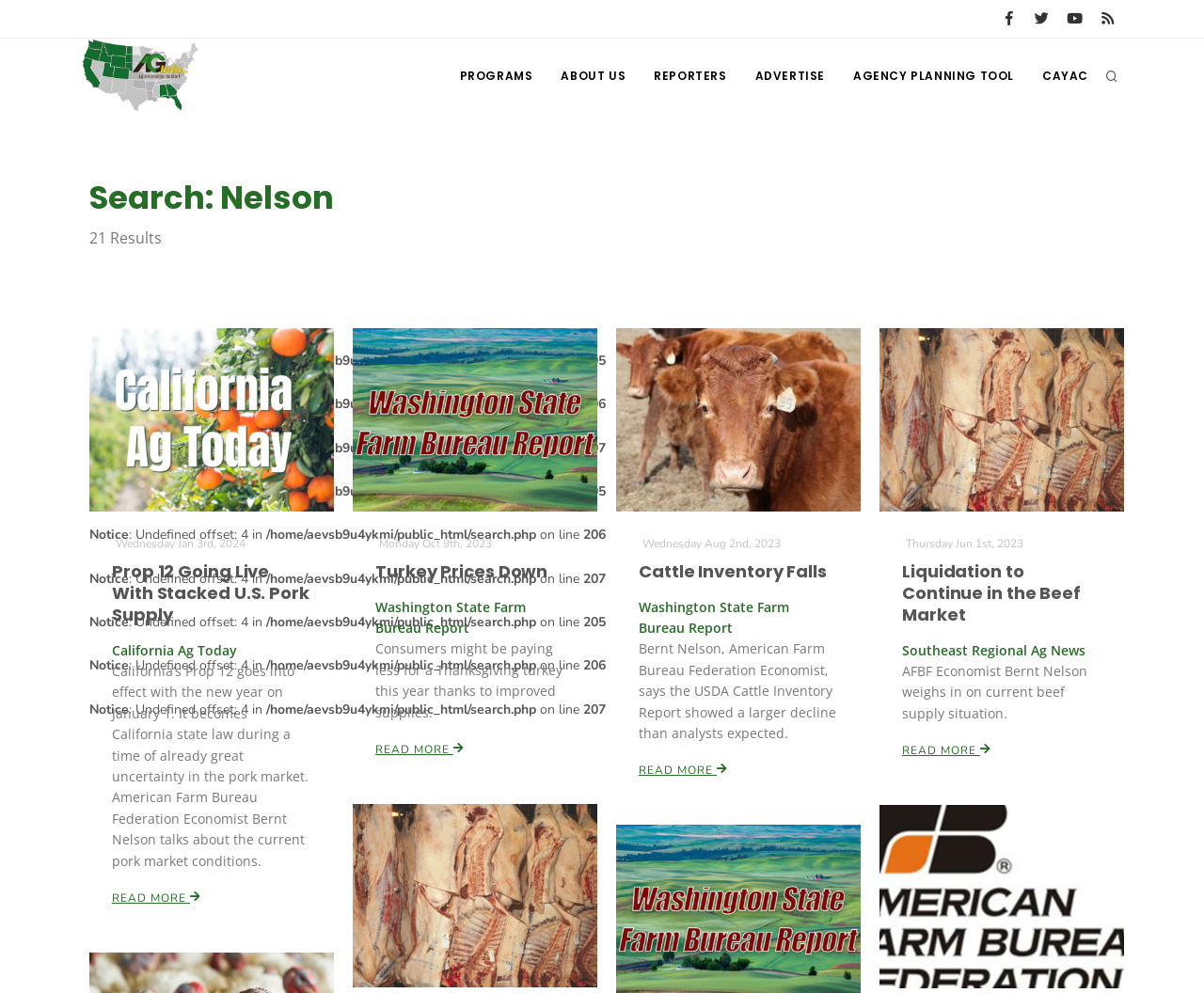Explain the webpage in detail, including its primary components.

The webpage is titled "AG INFORMATION NETWORK OF THE WEST" and features a logo at the top left corner. Below the logo, there is a search box where users can type and press "Enter" or "ESC" to close. 

To the right of the search box, there are several links, including "PROGRAMS", "ABOUT US", "REPORTERS", "ADVERTISE", "AGENCY PLANNING TOOL", and "CAYAC". 

Below these links, there are three main sections: "Programs", "Reports", and "Reporters". The "Programs" section has three links: "California Tree Nut Report", "Line on Agriculture", and "Land & Livestock Report". The "Reports" section has three links: "Michigan State Develops New Potato", "NFU Welcomes Third Proposed Packers and Stockyards Act Rule to Promote Fair Markets", and "Tater tots". The "Reporters" section has three links: "Bob Larson", "David Sparks Ph.D.", and "Patrick Cavanaugh".

Further down the page, there is a search result section with the title "Search: Nelson" and 21 results. The results are displayed in a list format, with each item featuring a title, an image, a date, and a brief description. The titles of the results include "Prop 12 Going Live With Stacked U.S. Pork Supply", "Turkey Prices Down", "Cattle Inventory Falls", "Liquidation to Continue in the Beef Market", "Low Cattle Numbers, High Packer Interest", "Farm Economy Worries", and "Food Inflation". 

At the bottom of the page, there are some error notices related to PHP coding.